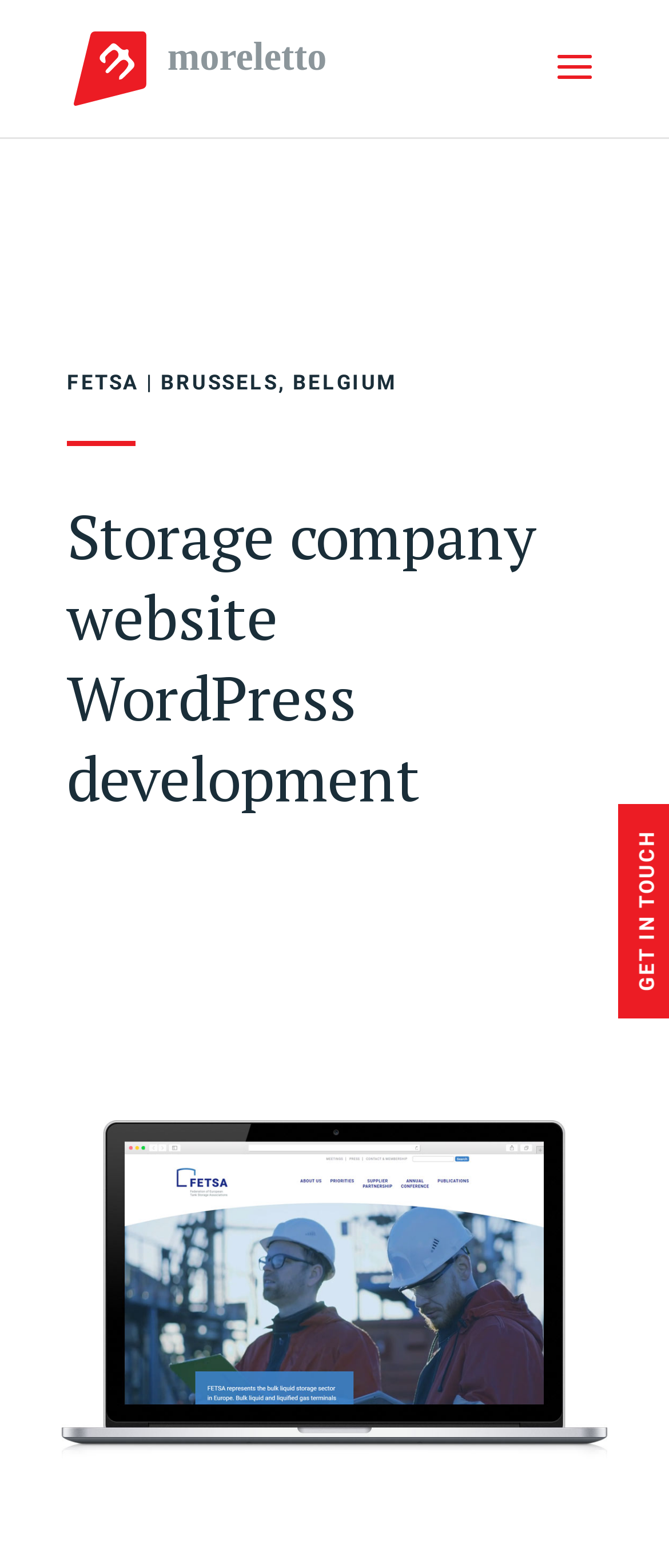Locate the bounding box coordinates for the element described below: "alt="Moreletto"". The coordinates must be four float values between 0 and 1, formatted as [left, top, right, bottom].

[0.11, 0.032, 0.51, 0.053]